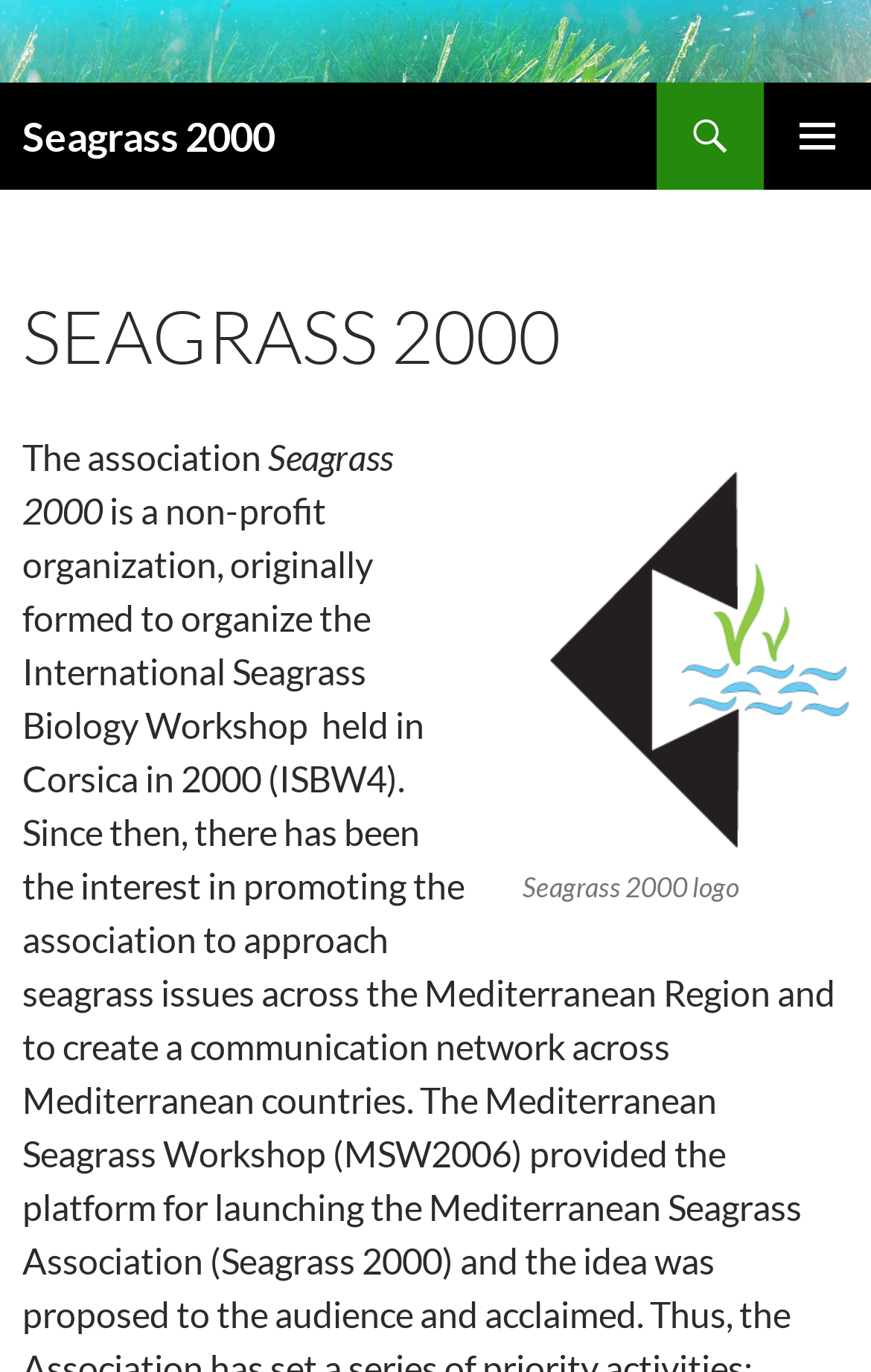What is the text above the logo figure?
Refer to the image and provide a concise answer in one word or phrase.

The association